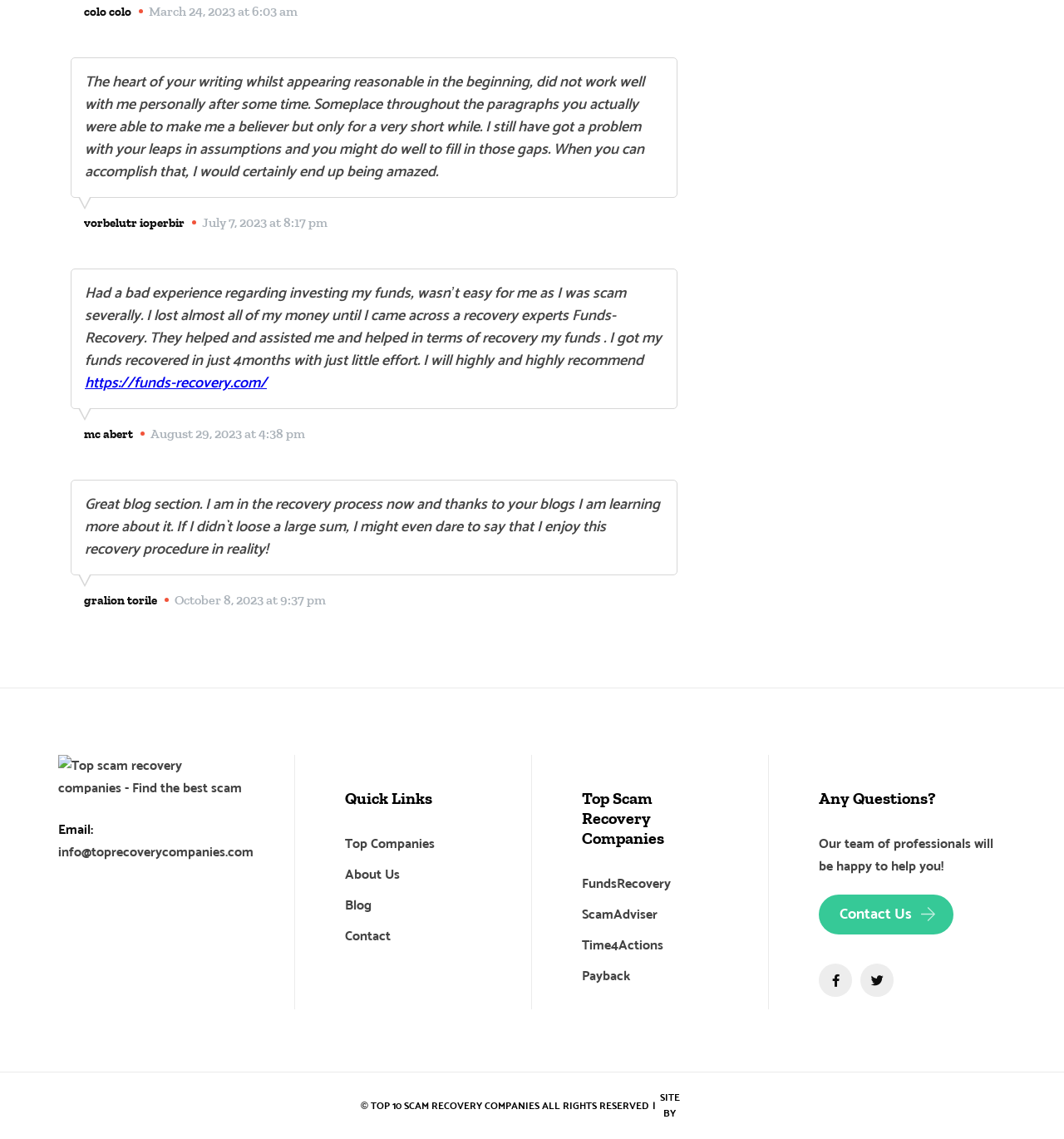How many scam recovery companies are listed?
Refer to the image and give a detailed answer to the question.

The webpage lists four scam recovery companies, namely FundsRecovery, ScamAdviser, Time4Actions, and Payback, under the heading 'Top Scam Recovery Companies'.